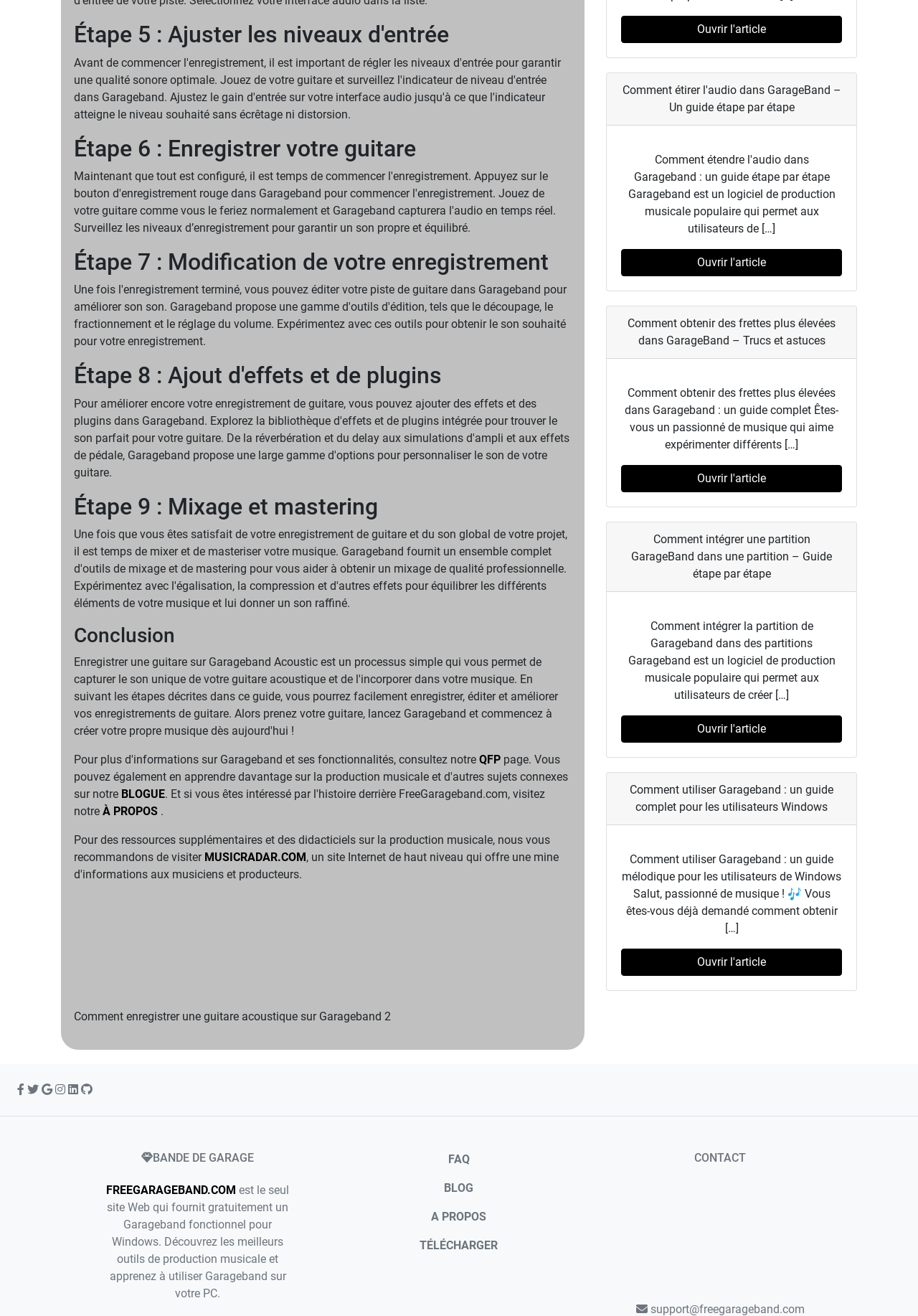How many steps are there in the music production guide?
Based on the screenshot, give a detailed explanation to answer the question.

I found the answer by counting the headings 'Étape 1' to 'Étape 9' which are located at the top of the webpage, indicating that there are 9 steps in the music production guide.